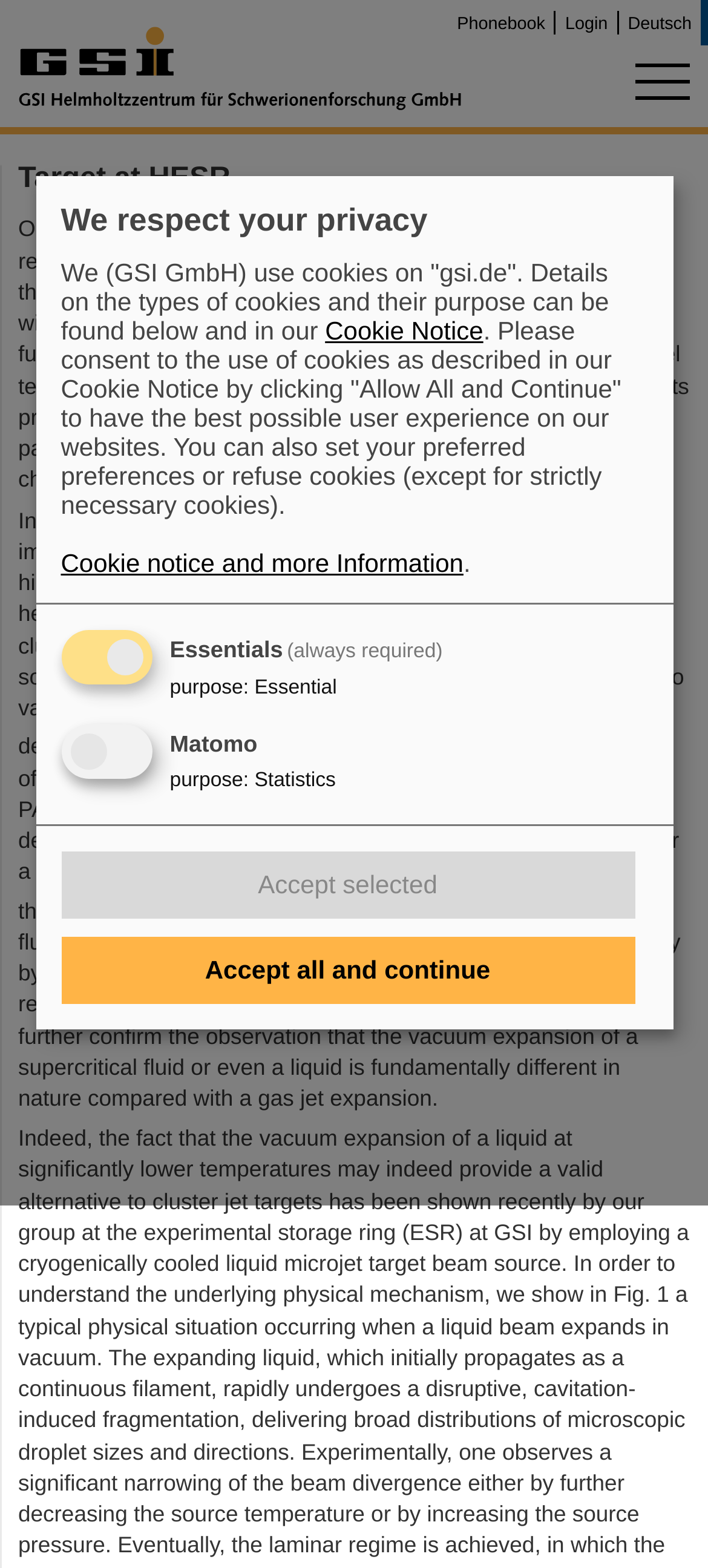What type of cookies does GSI GmbH use on gsi.de? Please answer the question using a single word or phrase based on the image.

Various types